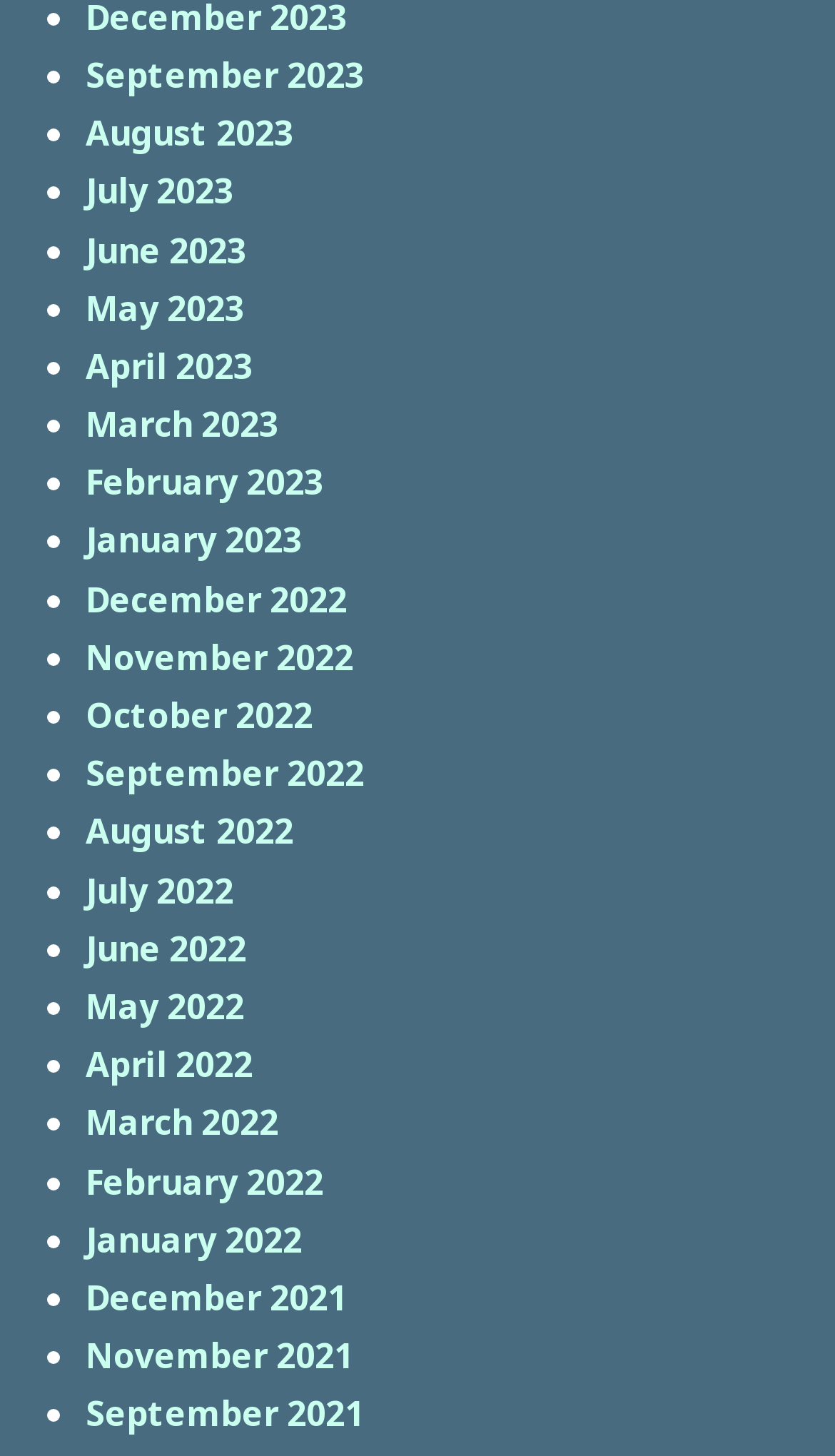Use a single word or phrase to answer the question:
What is the earliest month listed?

September 2021